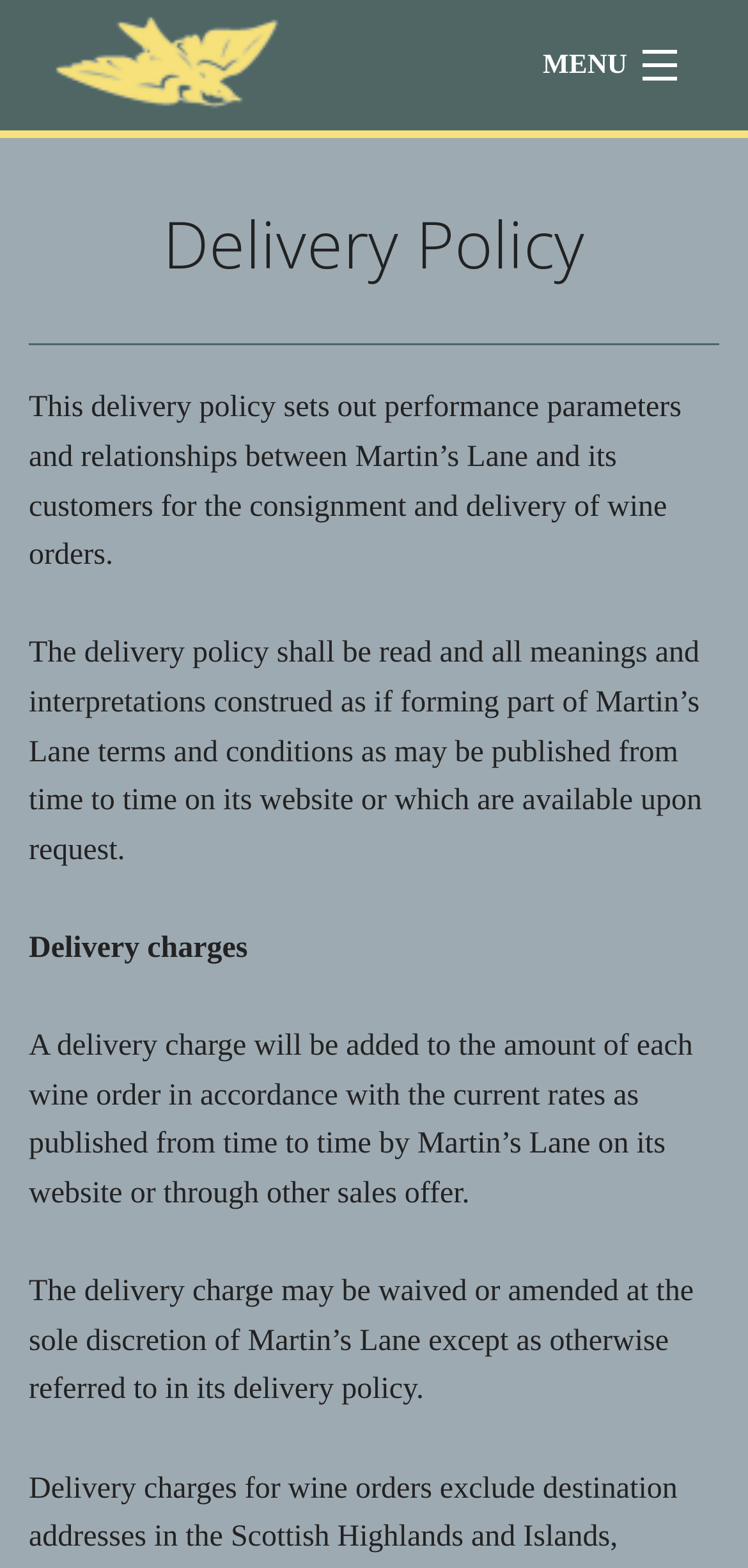Please identify the bounding box coordinates of the clickable element to fulfill the following instruction: "Open MENU". The coordinates should be four float numbers between 0 and 1, i.e., [left, top, right, bottom].

[0.687, 0.022, 0.941, 0.064]